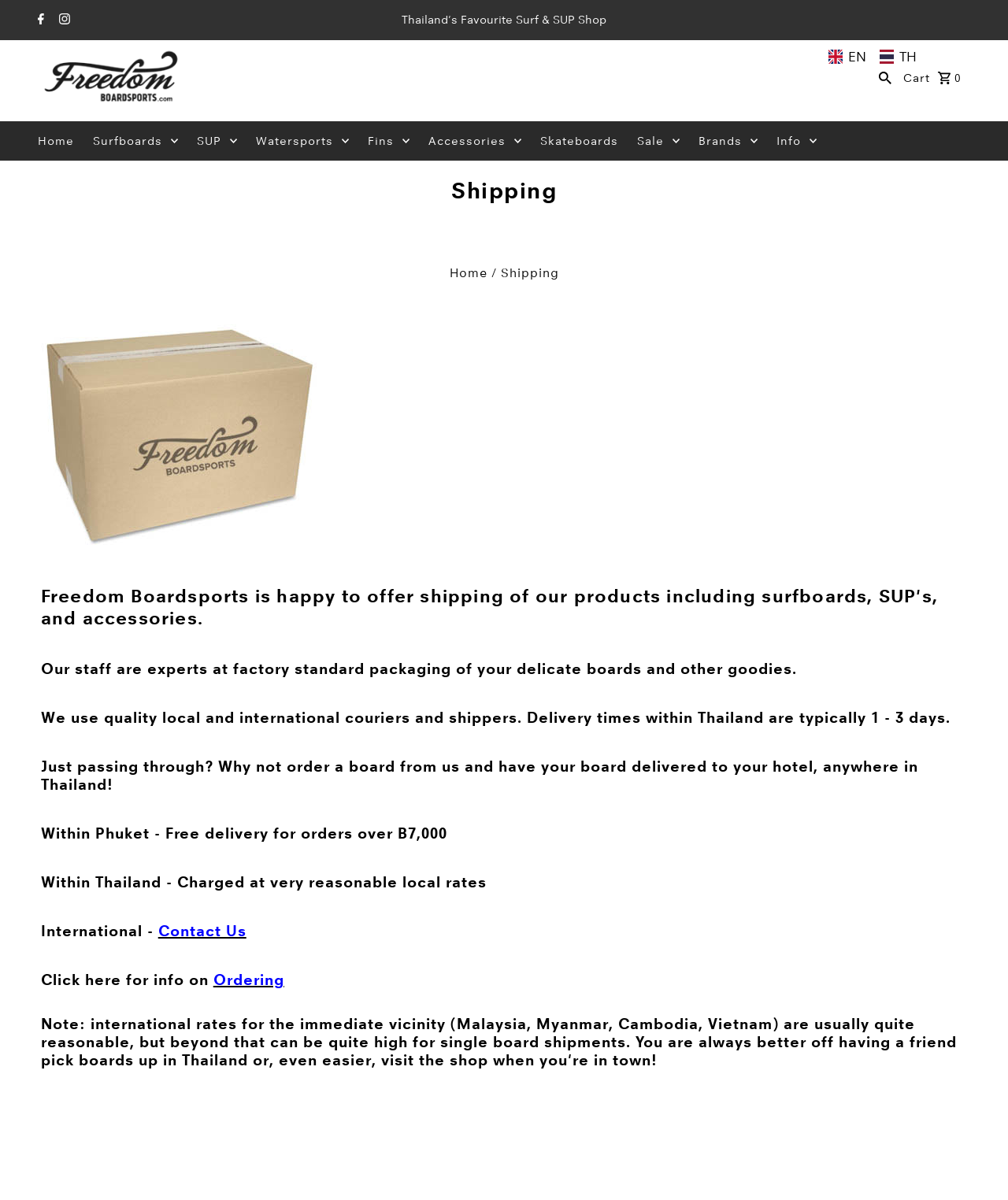Identify the bounding box coordinates for the element you need to click to achieve the following task: "open 2 Day Weather Data Record". The coordinates must be four float values ranging from 0 to 1, formatted as [left, top, right, bottom].

None